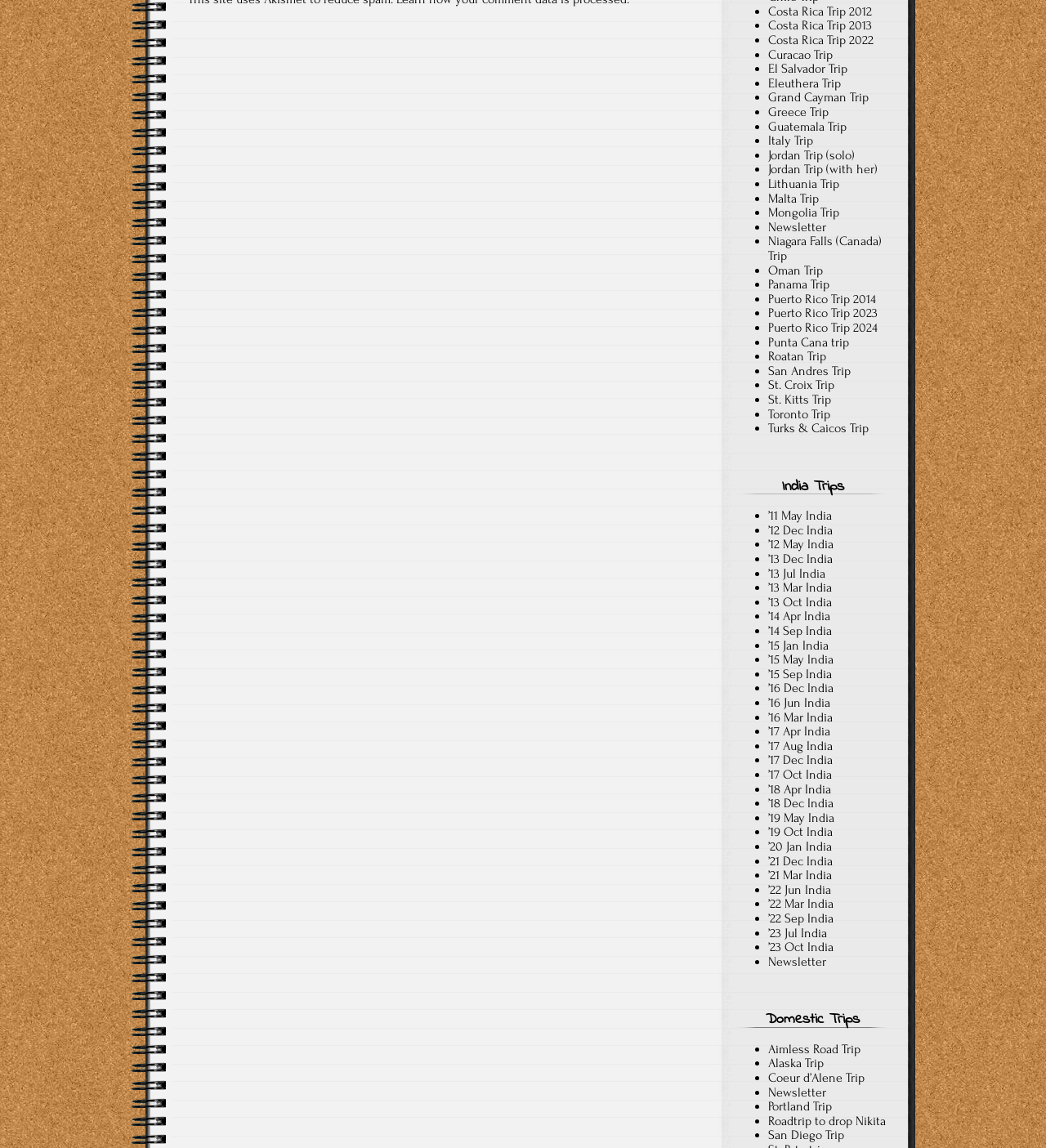Identify the bounding box coordinates of the specific part of the webpage to click to complete this instruction: "Read India Trips".

[0.703, 0.418, 0.851, 0.431]